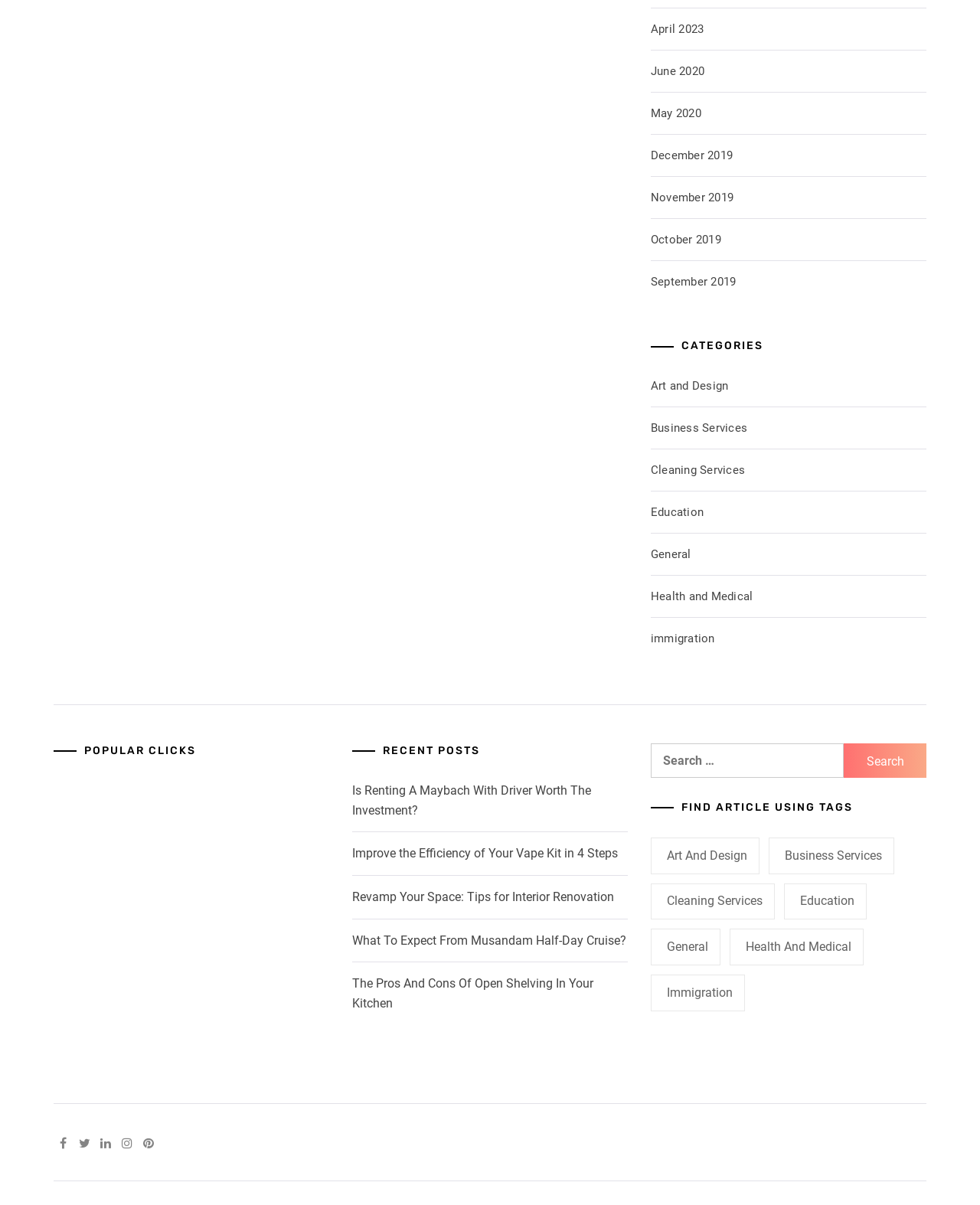Identify the bounding box coordinates of the clickable region to carry out the given instruction: "Book a flight".

None